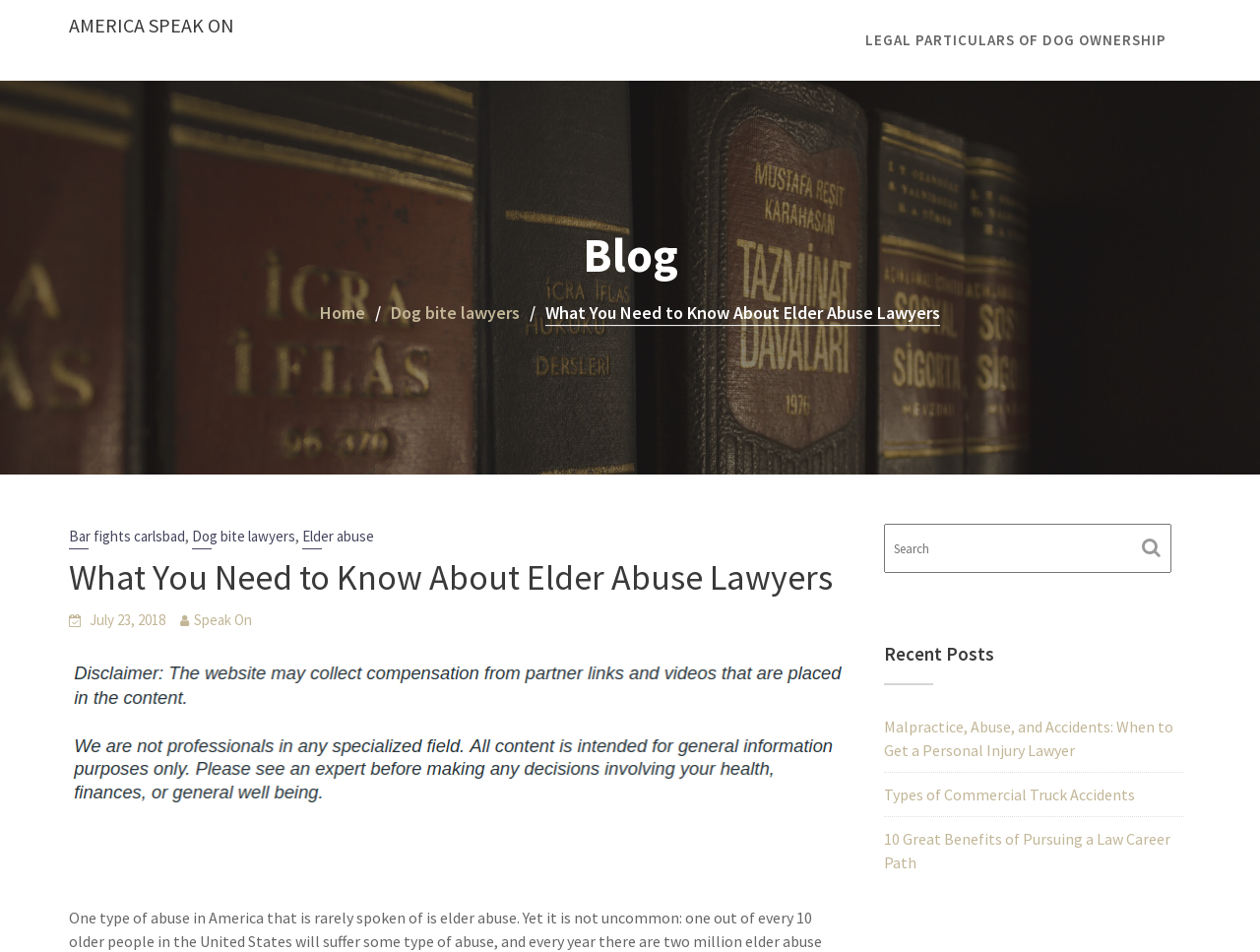Locate the bounding box coordinates of the clickable element to fulfill the following instruction: "Click the 'AMERICA SPEAK ON' link". Provide the coordinates as four float numbers between 0 and 1 in the format [left, top, right, bottom].

[0.055, 0.013, 0.186, 0.039]